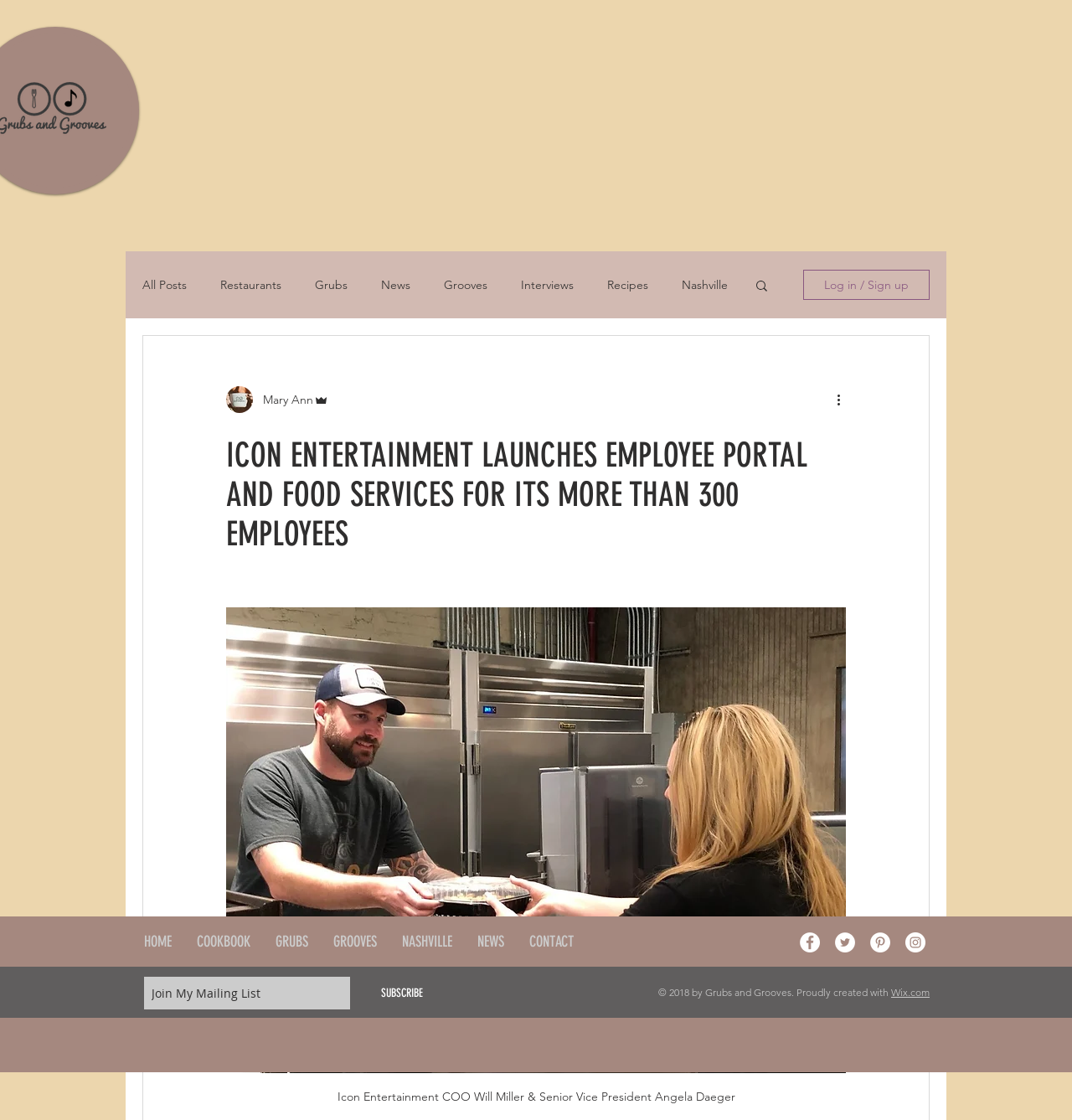Please analyze the image and give a detailed answer to the question:
How many navigation links are there?

I counted the number of links under the 'navigation' element, which includes 'blog', 'Restaurants', 'Grubs', 'News', 'Grooves', 'Interviews', 'Recipes', 'Nashville', 'I'm Not Drunk, I'm Cooking', 'HOME', 'COOKBOOK', 'GRUBS', 'GROOVES', 'NASHVILLE', and 'NEWS'.